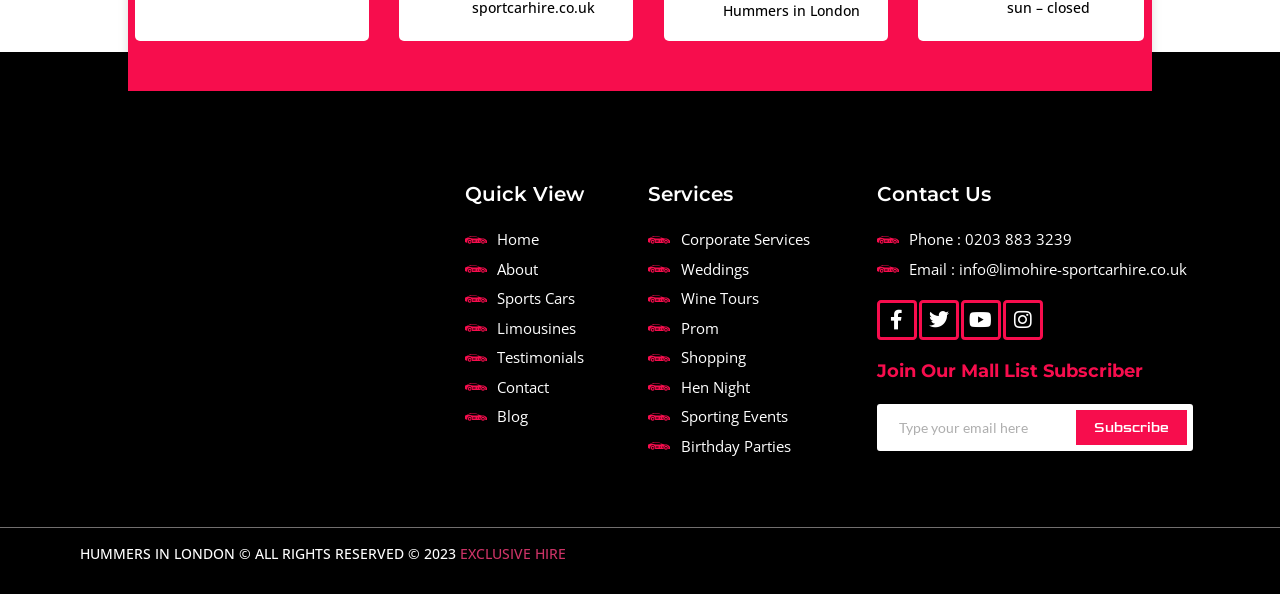Determine the bounding box coordinates of the element's region needed to click to follow the instruction: "Click on the 'Corporate Services' link". Provide these coordinates as four float numbers between 0 and 1, formatted as [left, top, right, bottom].

[0.506, 0.384, 0.669, 0.422]